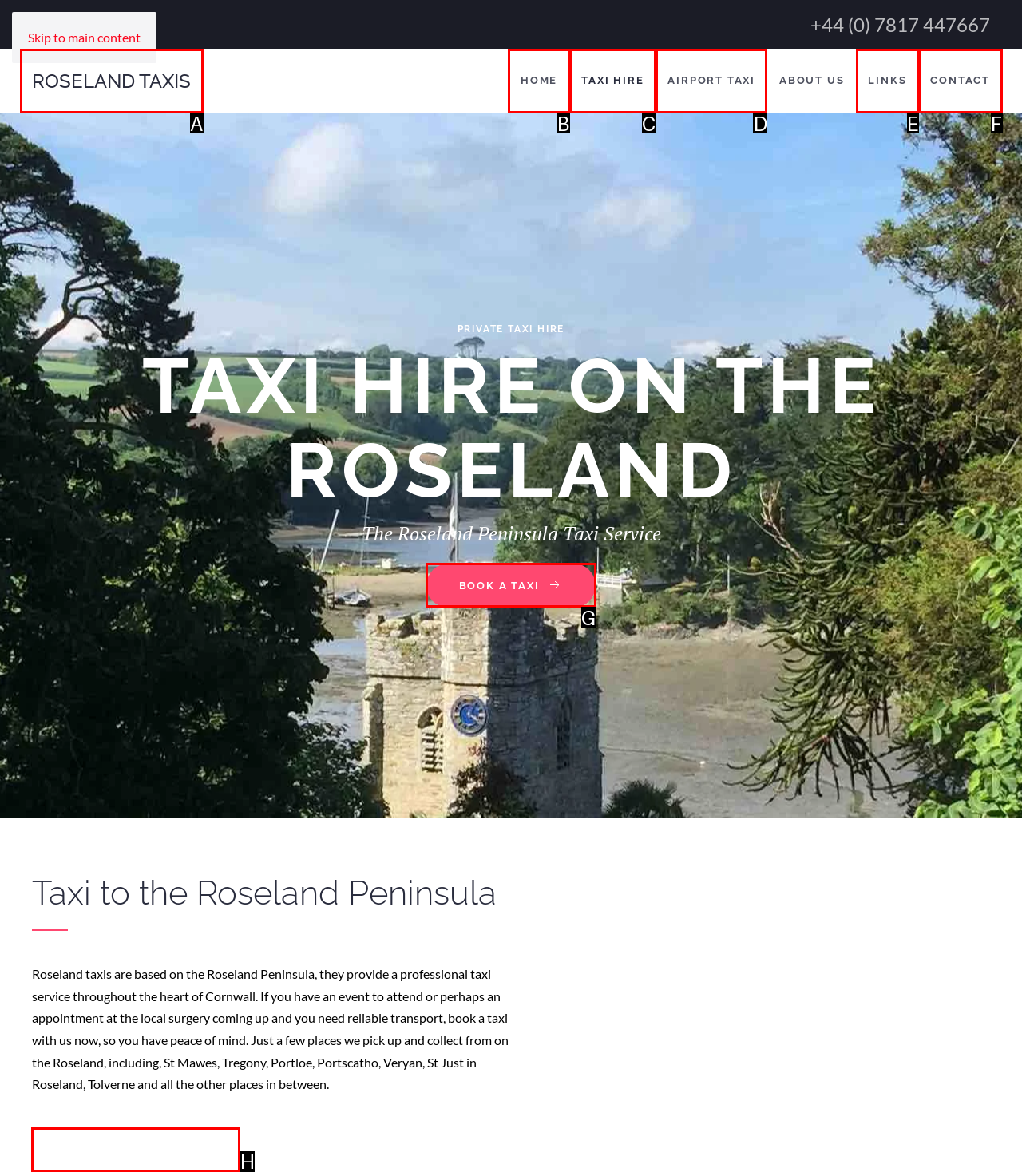Find the option you need to click to complete the following instruction: Book your taxi now
Answer with the corresponding letter from the choices given directly.

H